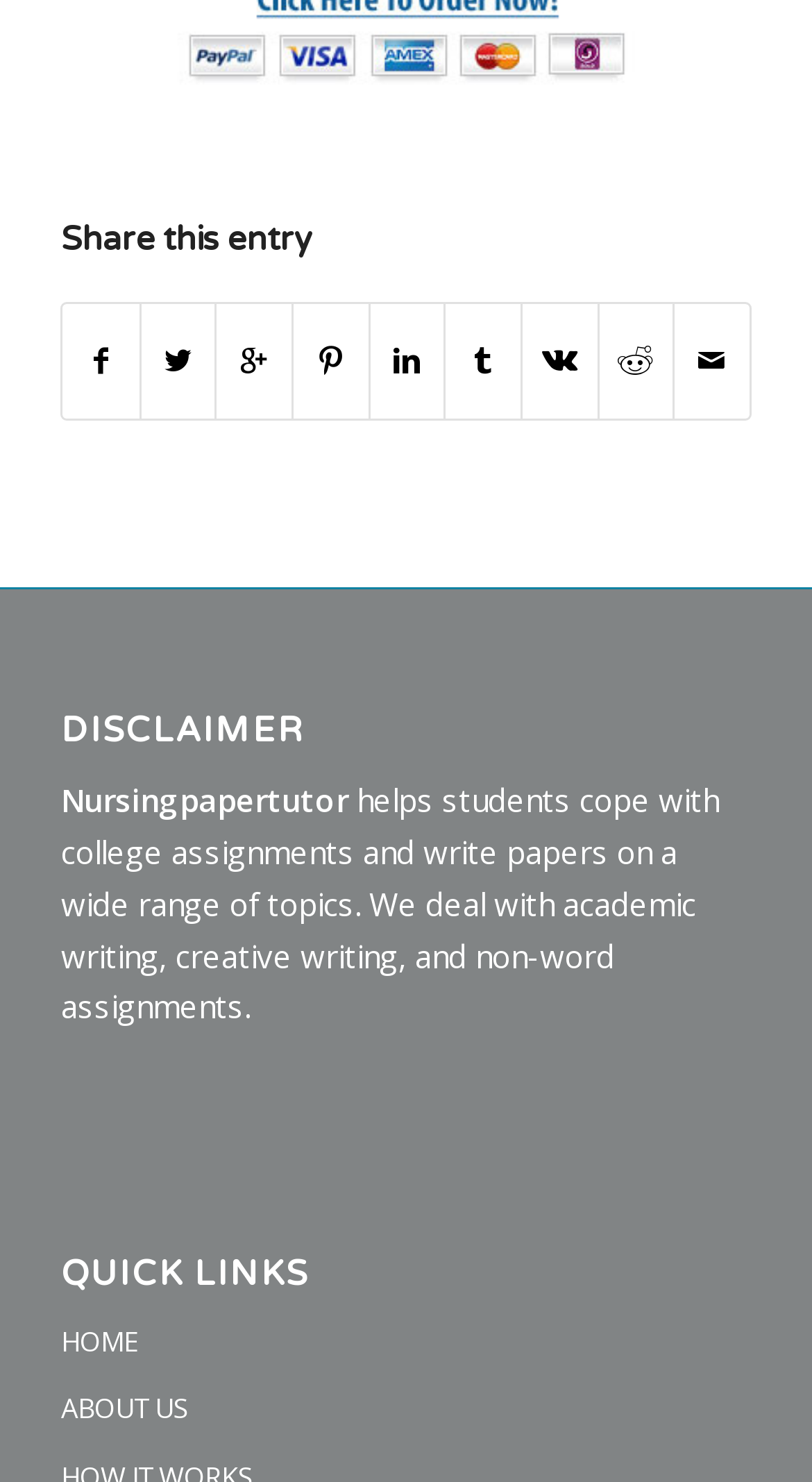Predict the bounding box of the UI element based on the description: "HOME". The coordinates should be four float numbers between 0 and 1, formatted as [left, top, right, bottom].

[0.075, 0.884, 0.925, 0.929]